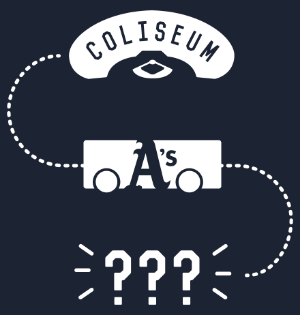Provide a one-word or brief phrase answer to the question:
What does the dashed line in the graphic indicate?

Uncertainty about their future venue